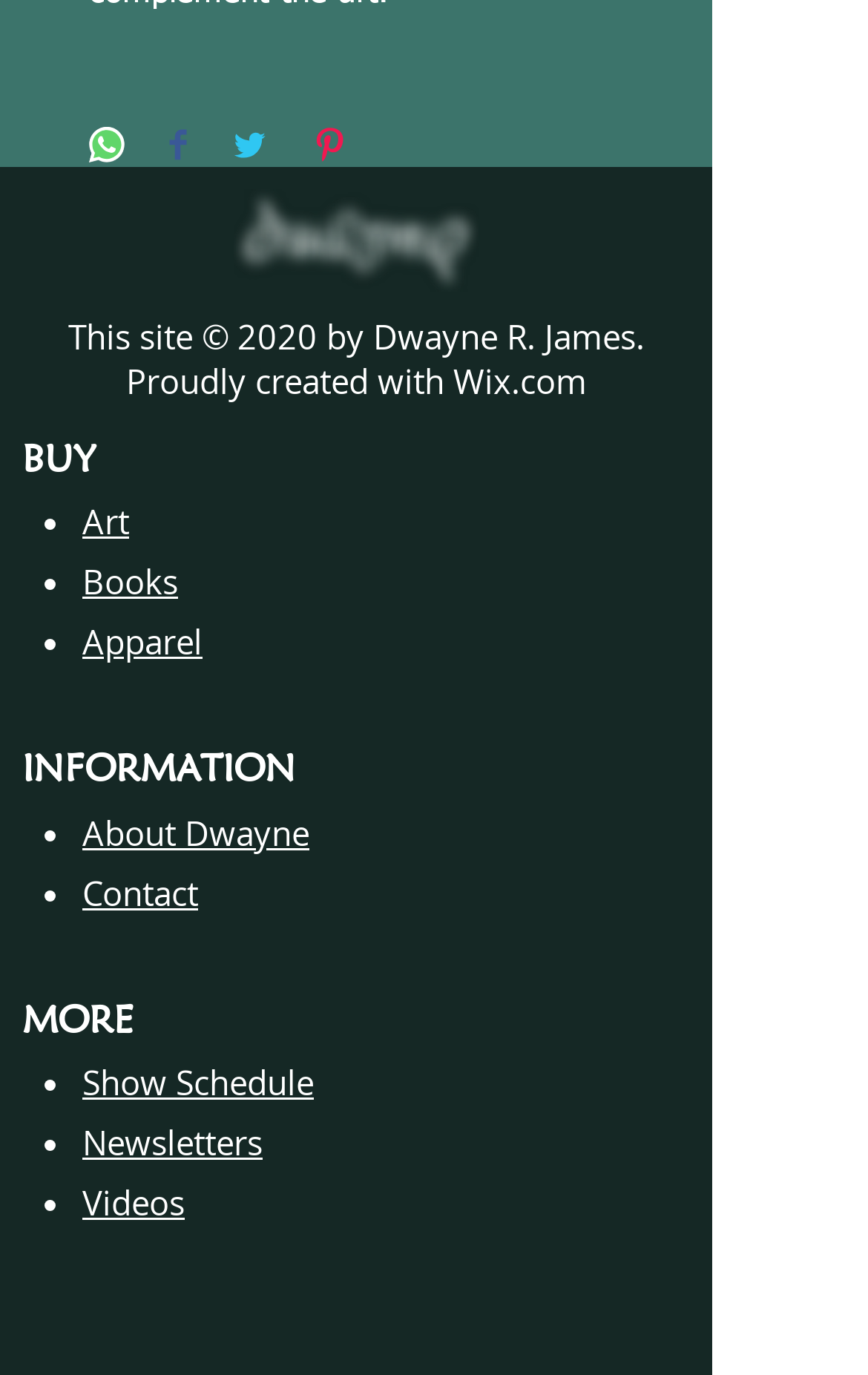Please specify the bounding box coordinates in the format (top-left x, top-left y, bottom-right x, bottom-right y), with values ranging from 0 to 1. Identify the bounding box for the UI component described as follows: Wix.com

[0.512, 0.26, 0.676, 0.292]